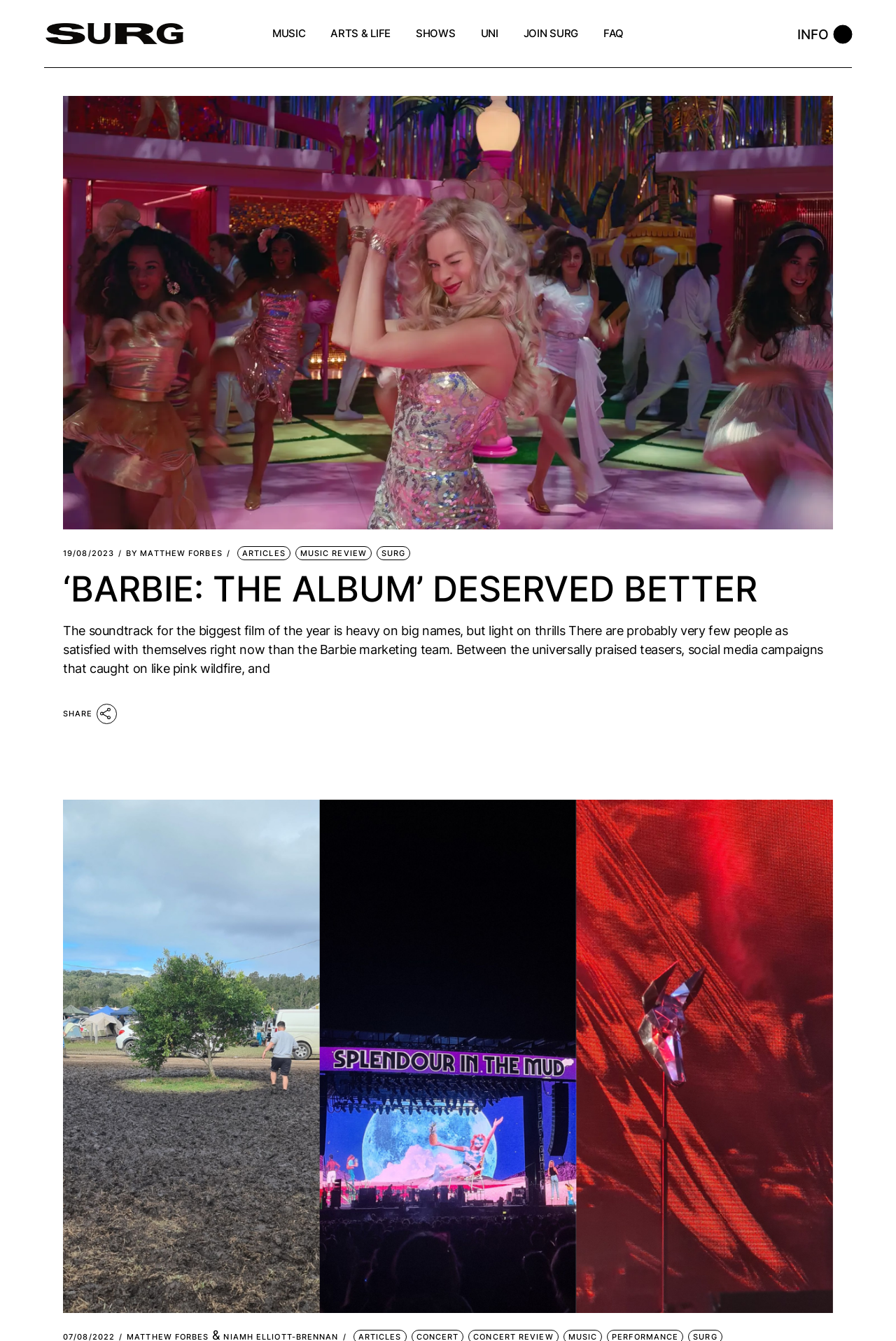Locate the bounding box coordinates of the area to click to fulfill this instruction: "Search for a solution". The bounding box should be presented as four float numbers between 0 and 1, in the order [left, top, right, bottom].

None